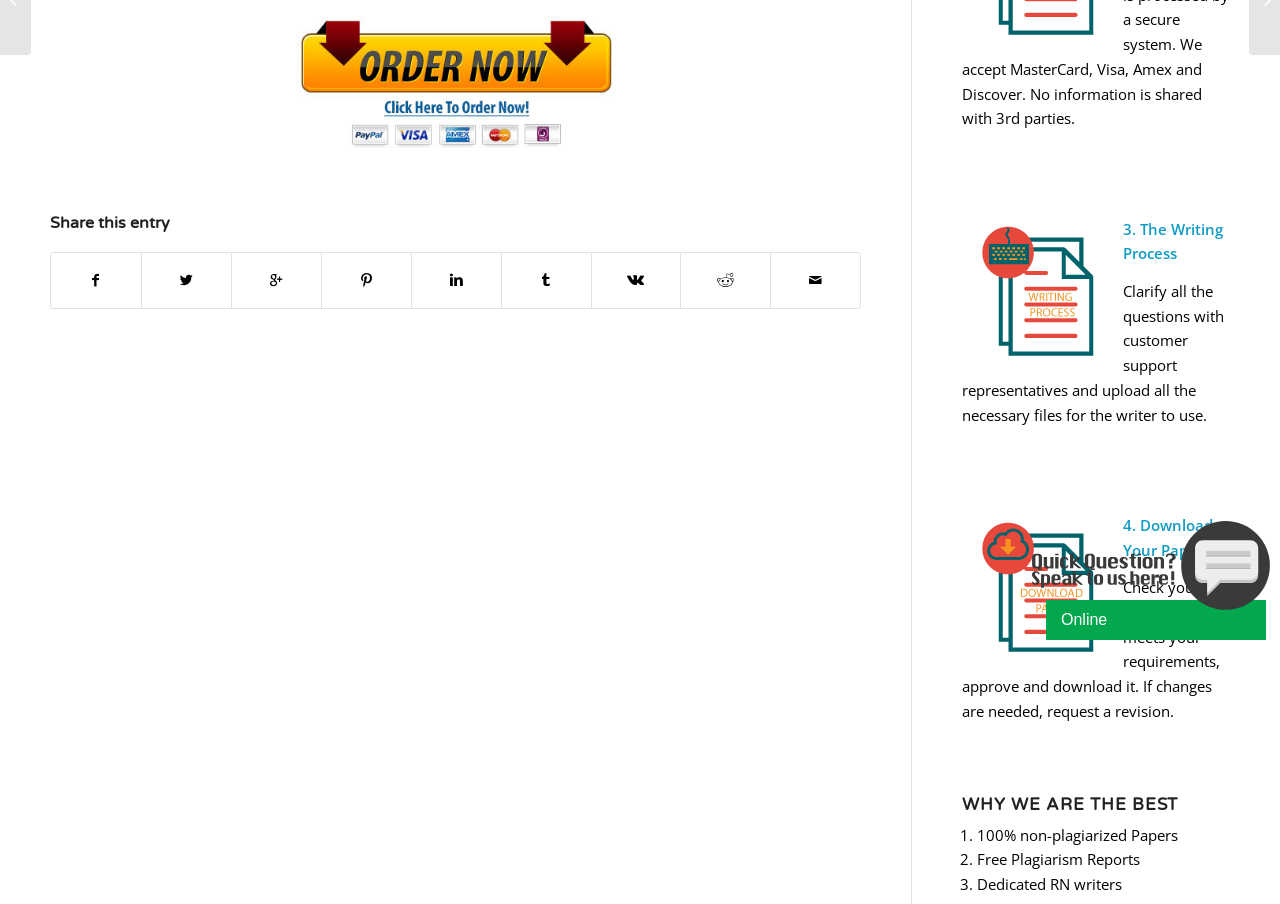Determine the bounding box coordinates for the HTML element described here: "Share on Vk".

[0.462, 0.28, 0.532, 0.341]